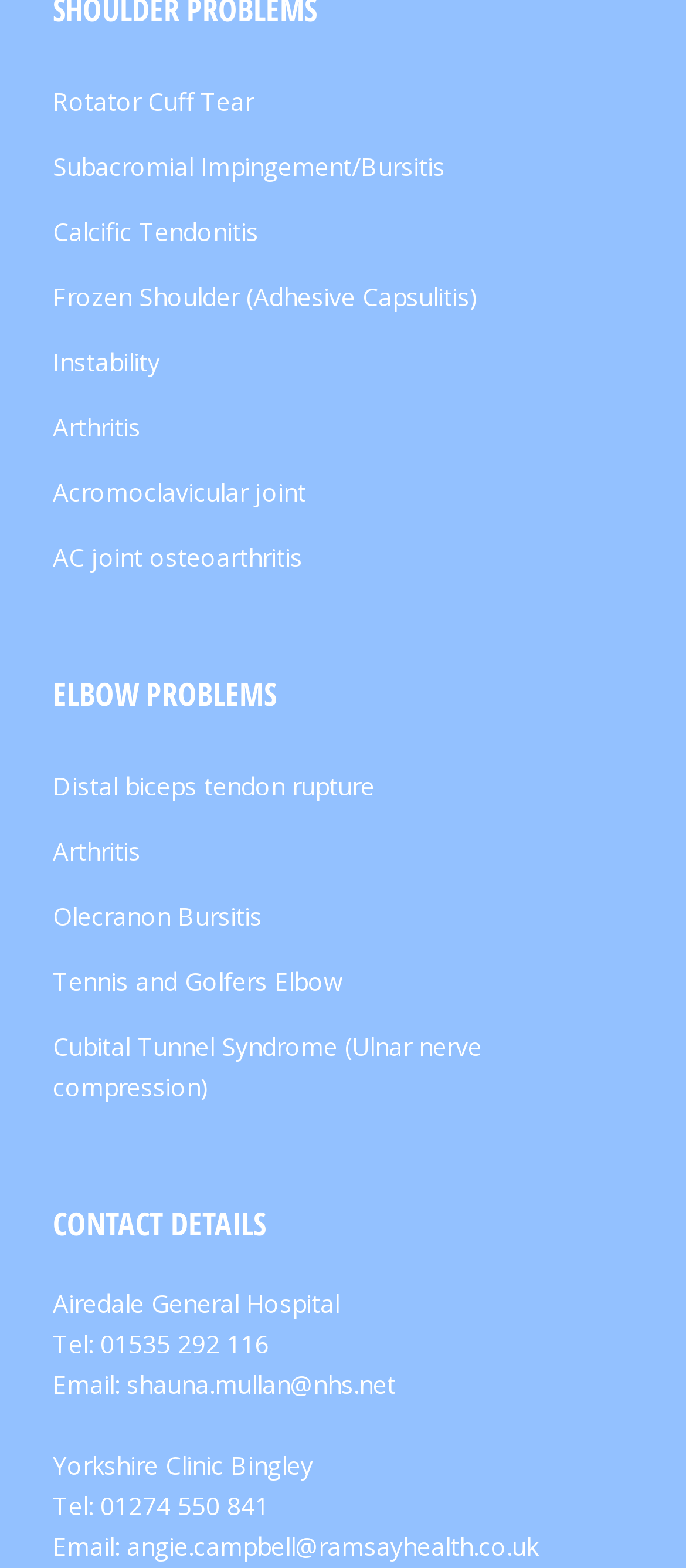Kindly determine the bounding box coordinates of the area that needs to be clicked to fulfill this instruction: "Check out Northern Pest".

None